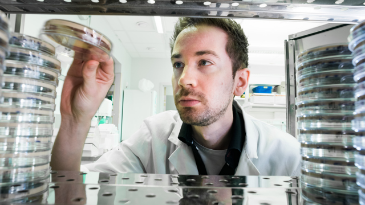What are the stacks surrounding the researcher?
From the image, provide a succinct answer in one word or a short phrase.

Petri dishes